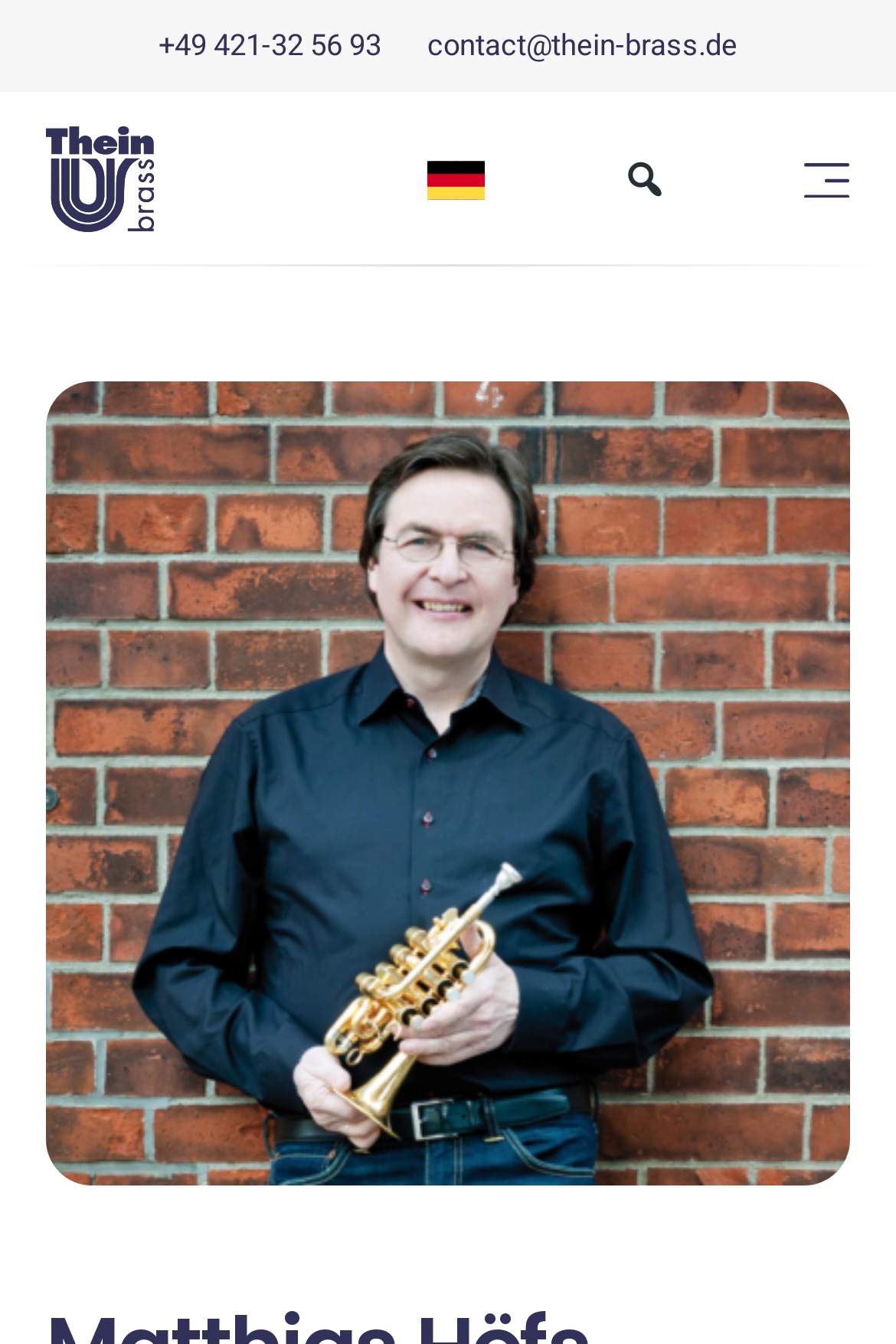From the webpage screenshot, predict the bounding box of the UI element that matches this description: "alt="de"".

[0.477, 0.113, 0.541, 0.155]